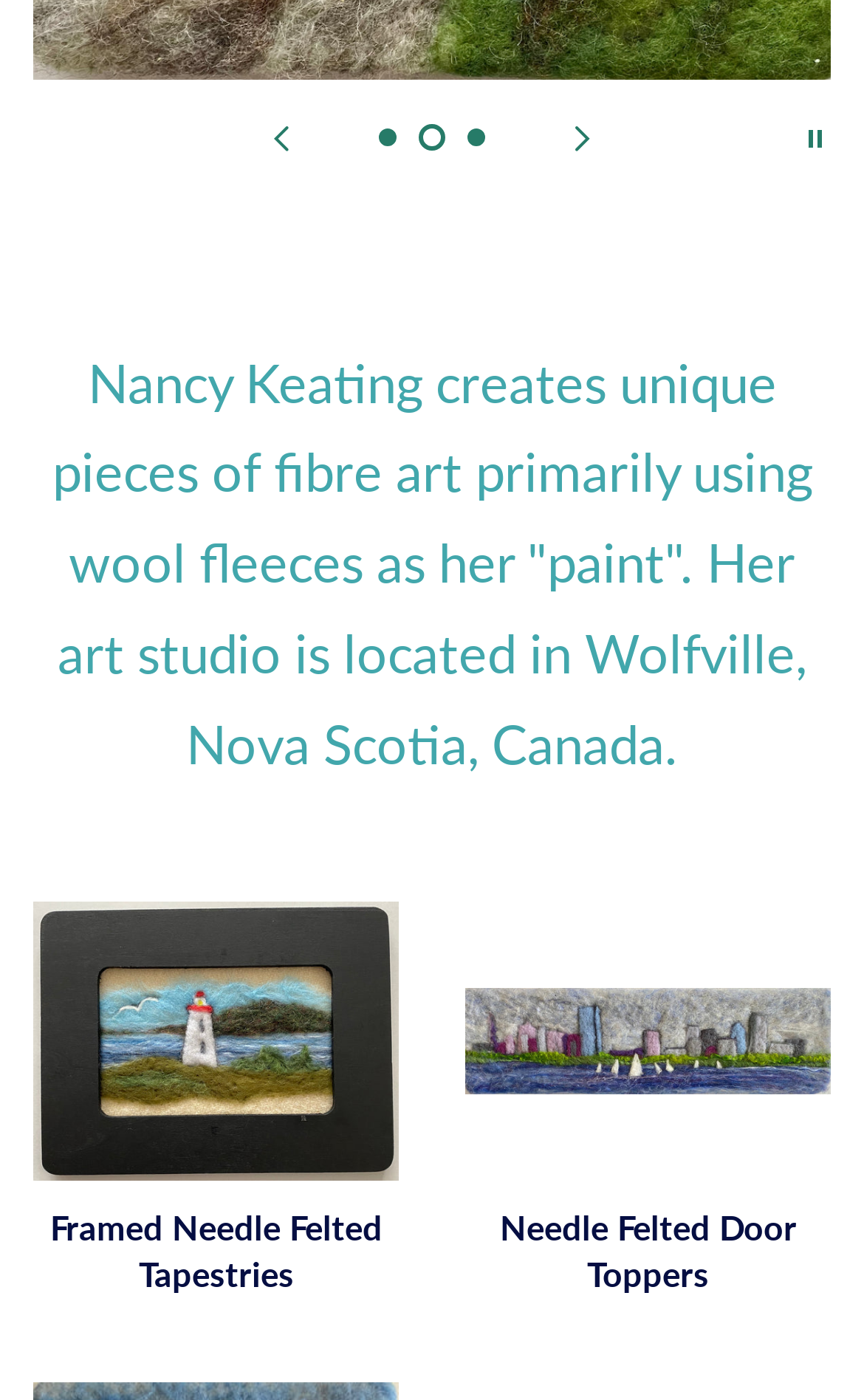Given the description: "aria-label="Next slide"", determine the bounding box coordinates of the UI element. The coordinates should be formatted as four float numbers between 0 and 1, [left, top, right, bottom].

[0.618, 0.062, 0.731, 0.132]